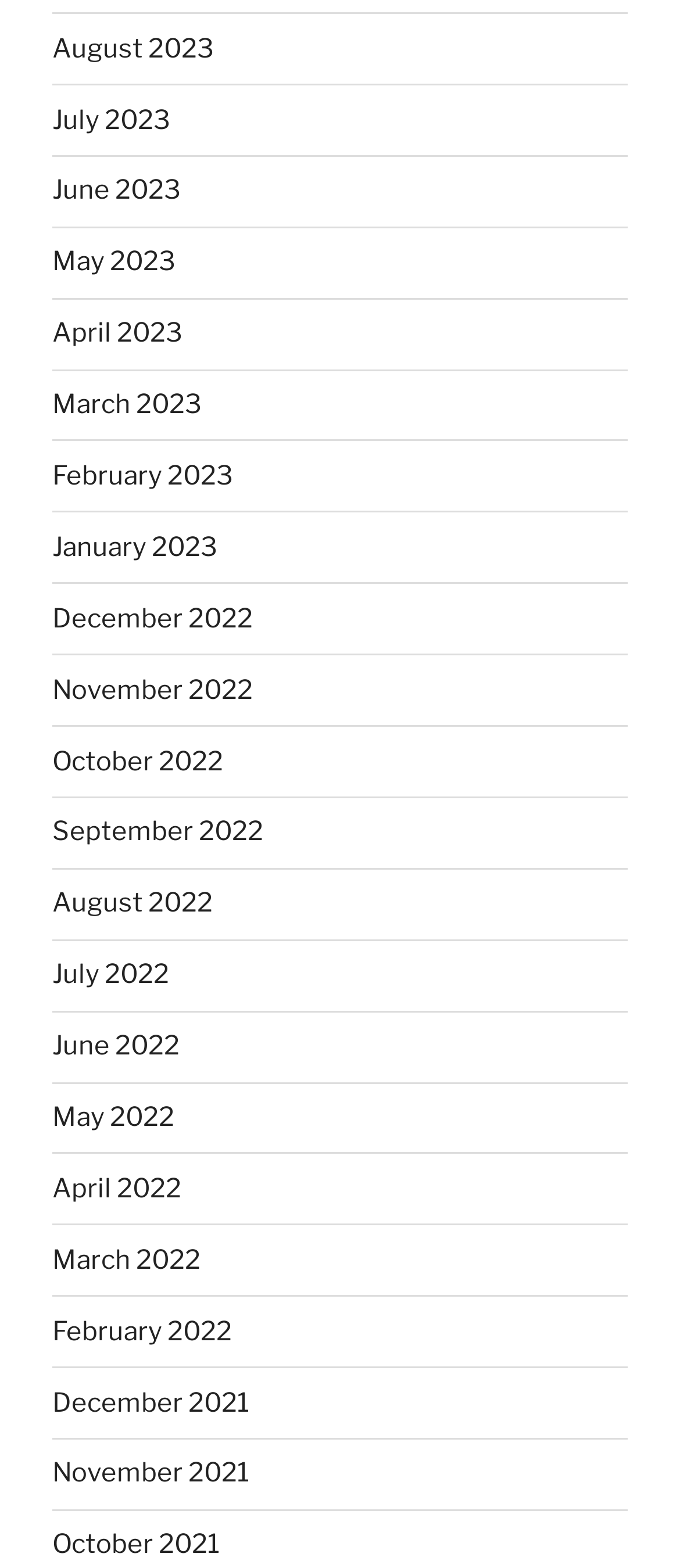Pinpoint the bounding box coordinates of the clickable area necessary to execute the following instruction: "Pay with PayPal". The coordinates should be given as four float numbers between 0 and 1, namely [left, top, right, bottom].

None